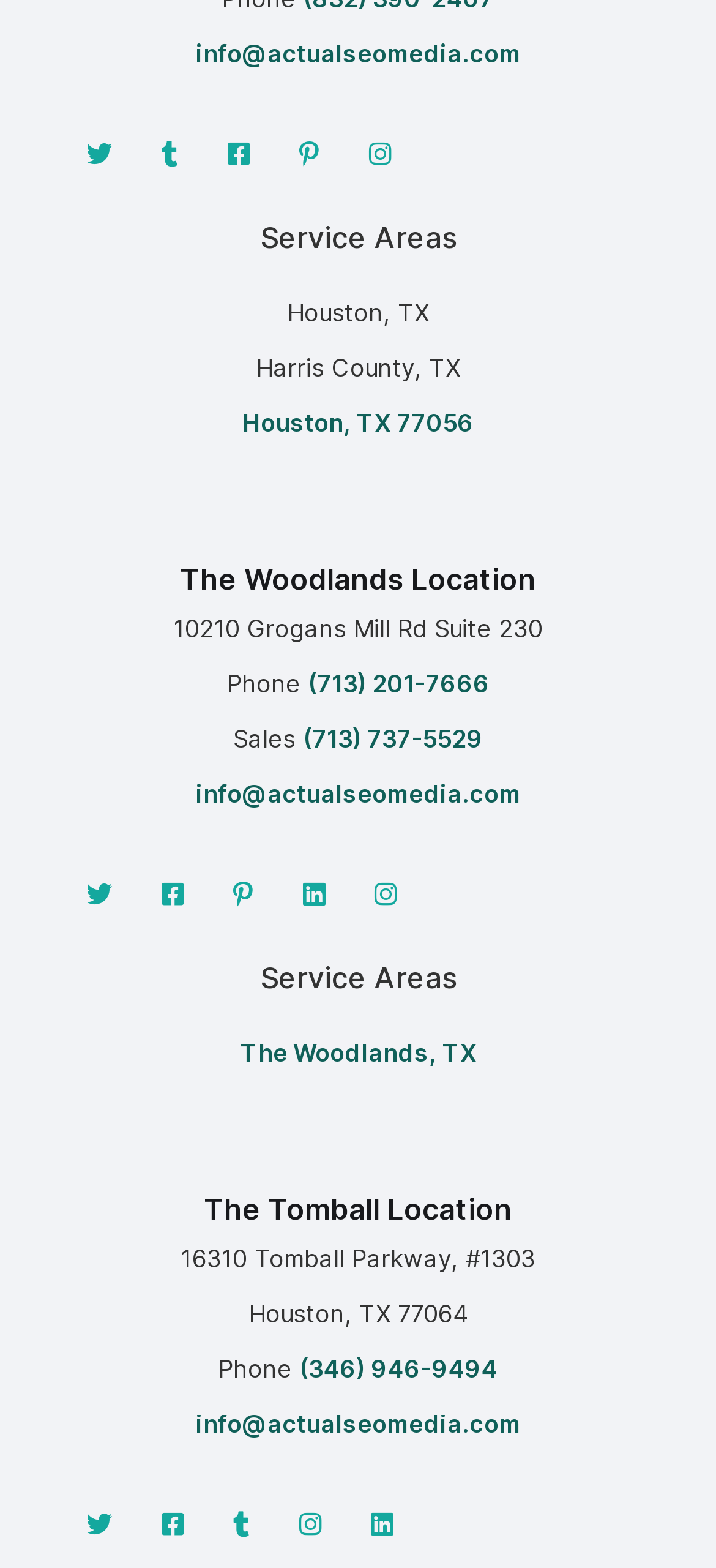Reply to the question with a single word or phrase:
What social media platforms are listed on the webpage?

Twitter, Facebook, Pinterest, LinkedIn, Instagram, Tumblr